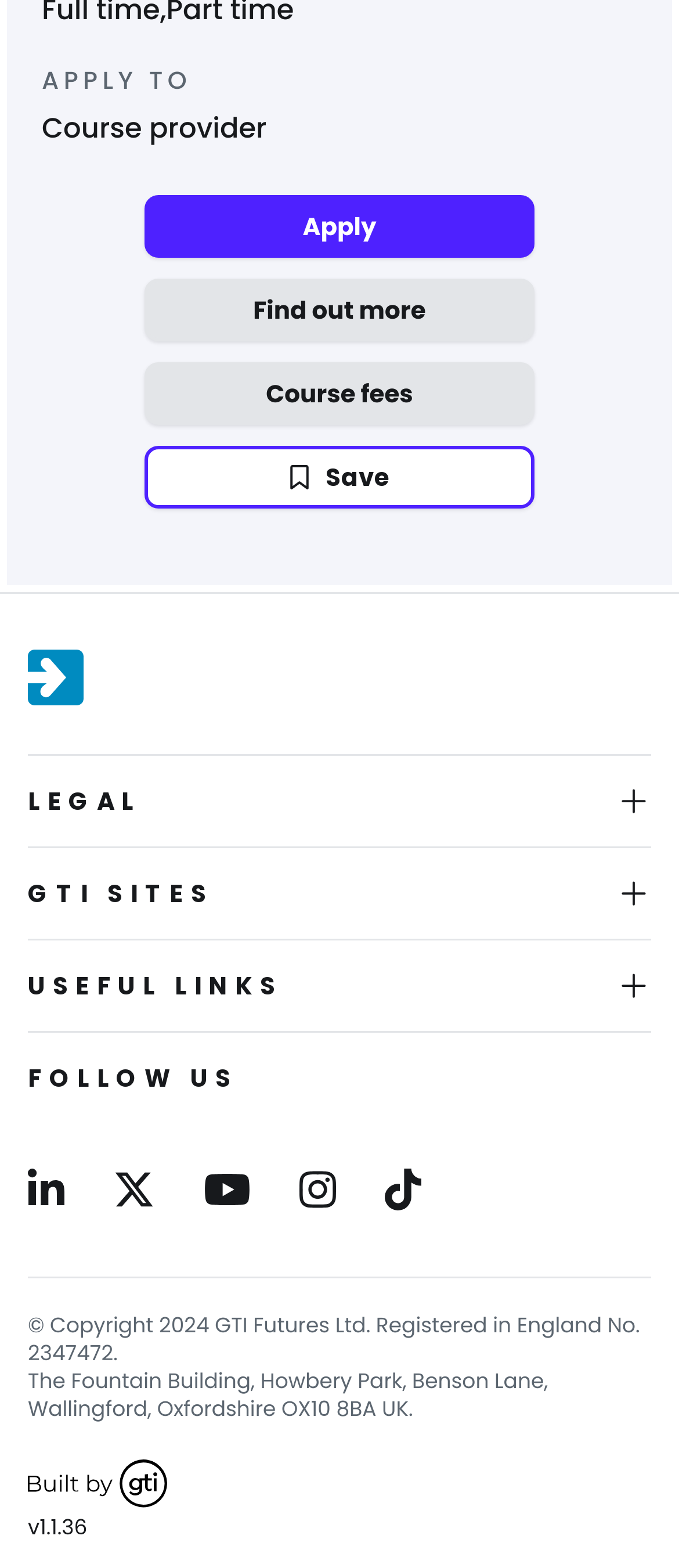From the given element description: "Useful links", find the bounding box for the UI element. Provide the coordinates as four float numbers between 0 and 1, in the order [left, top, right, bottom].

[0.041, 0.6, 0.959, 0.658]